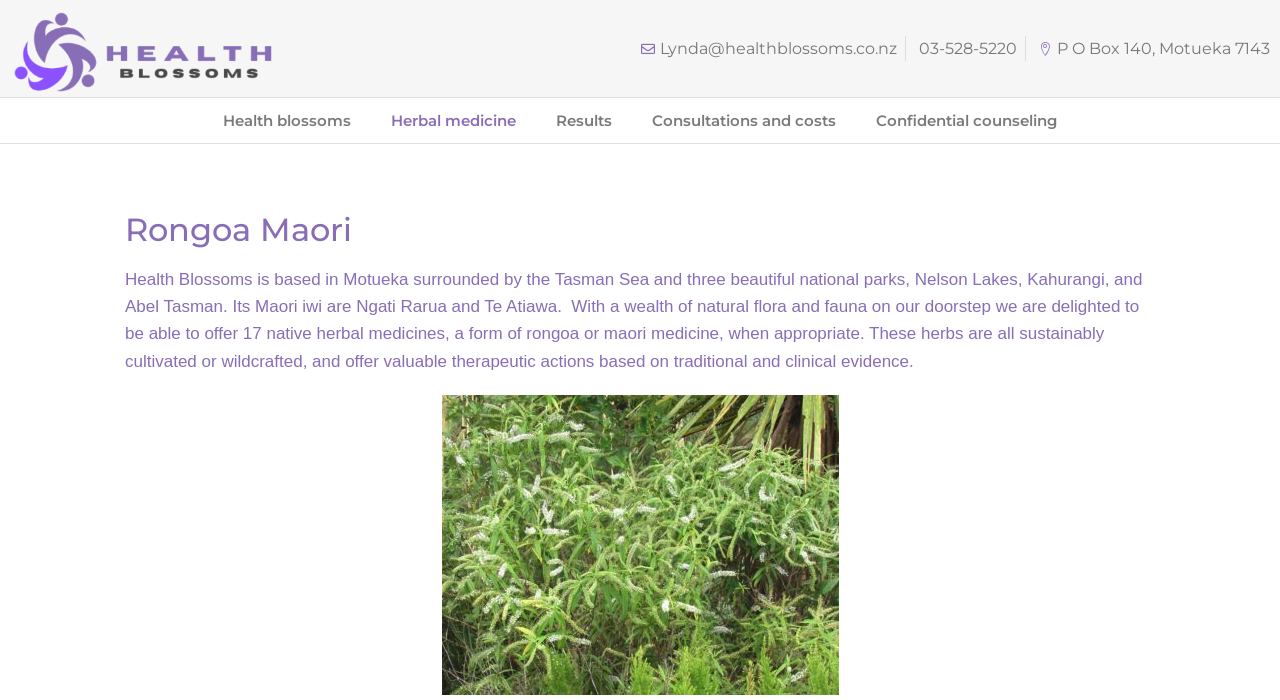What type of medicine is offered by Health Blossoms?
Give a detailed response to the question by analyzing the screenshot.

I found the information about the type of medicine offered by Health Blossoms in the heading and paragraph that describe the services provided. The heading is 'Rongoa Maori' and the paragraph explains that Health Blossoms offers 17 native herbal medicines, which are a form of Rongoa or Maori medicine.